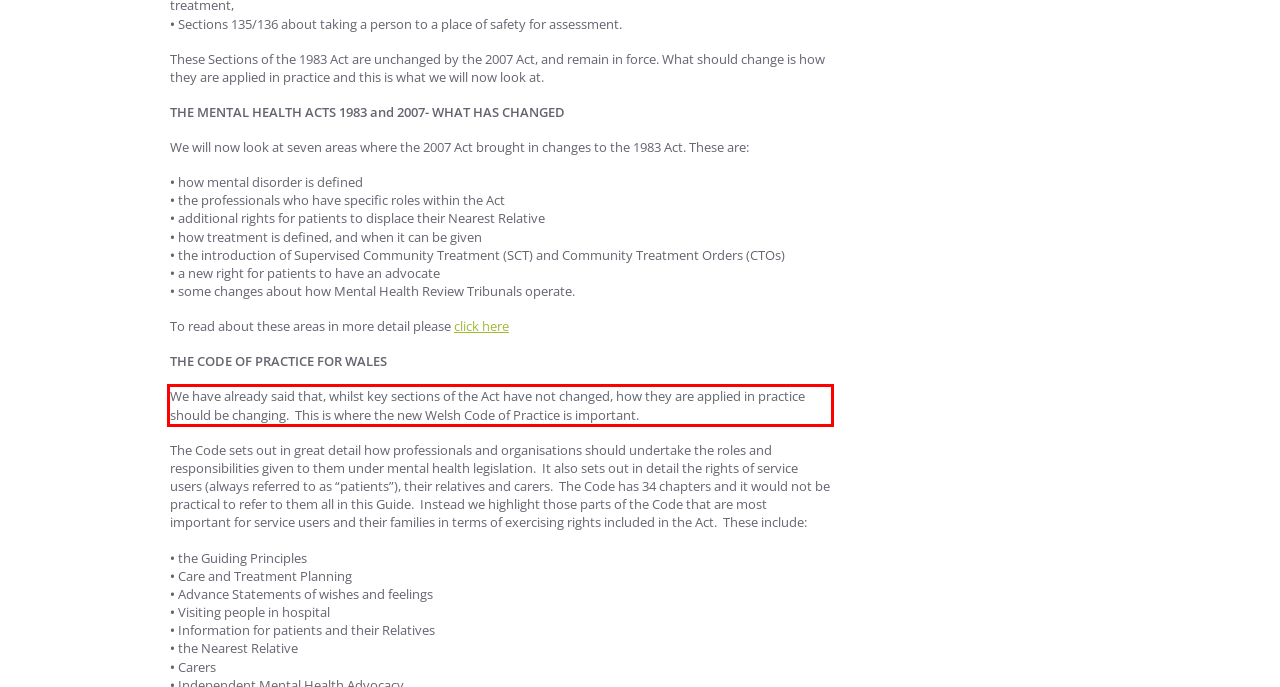Observe the screenshot of the webpage, locate the red bounding box, and extract the text content within it.

We have already said that, whilst key sections of the Act have not changed, how they are applied in practice should be changing. This is where the new Welsh Code of Practice is important.